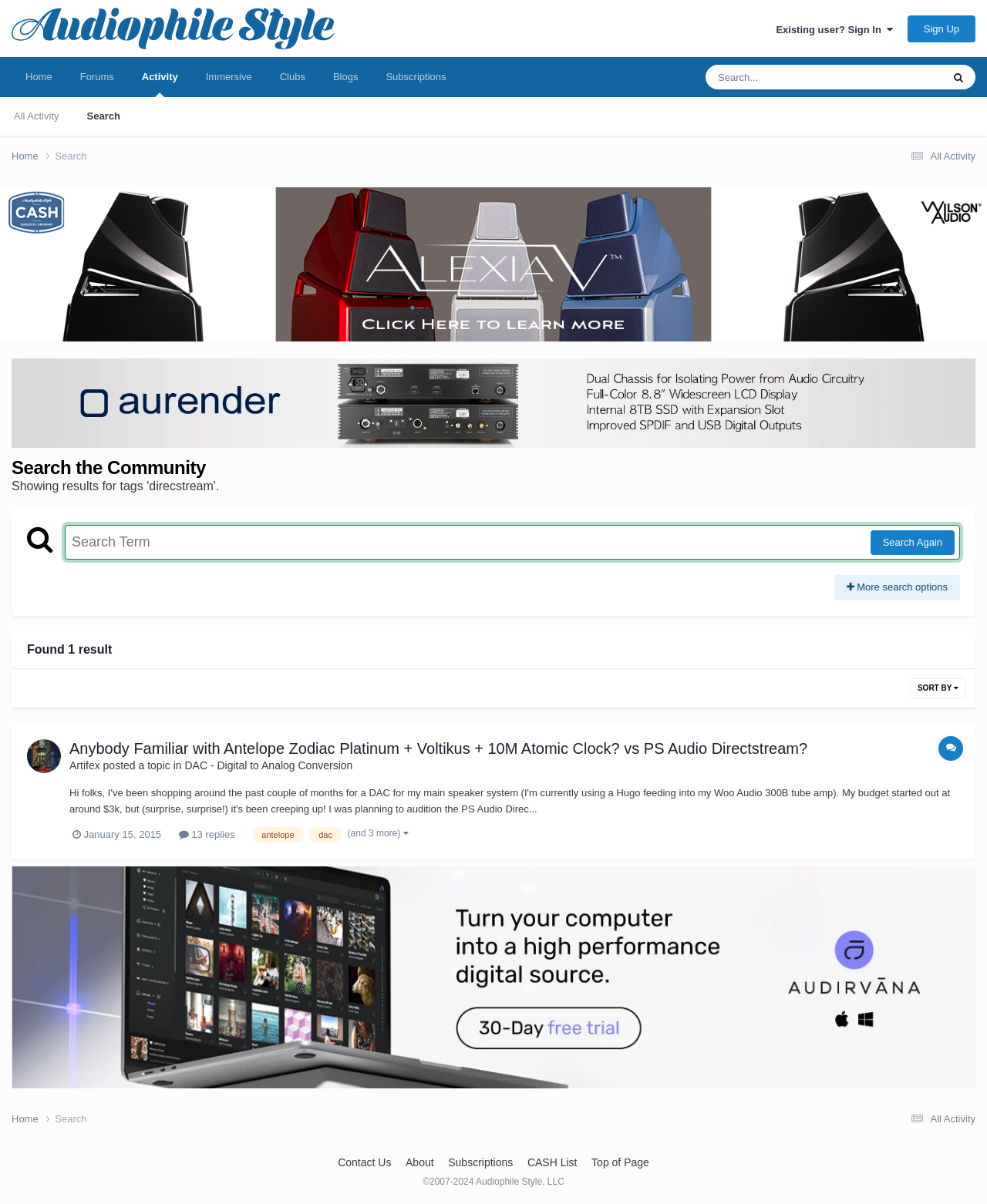How many replies are there to the topic?
Please give a detailed and elaborate explanation in response to the question.

I determined the number of replies by looking at the link ' 13 replies' located below the topic title.